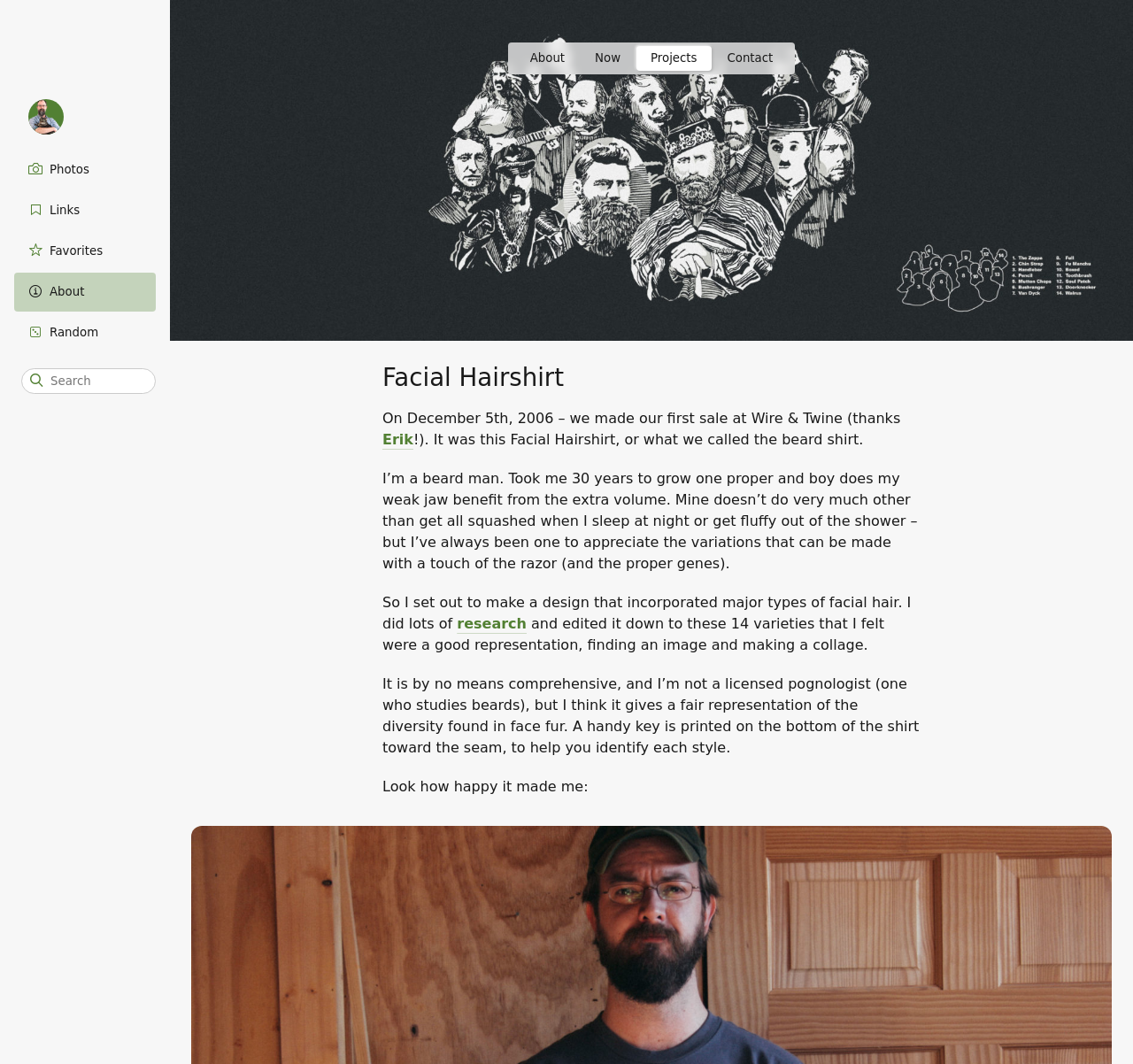Please find the bounding box coordinates of the element that you should click to achieve the following instruction: "Click on the 'Photos' link". The coordinates should be presented as four float numbers between 0 and 1: [left, top, right, bottom].

[0.012, 0.141, 0.138, 0.178]